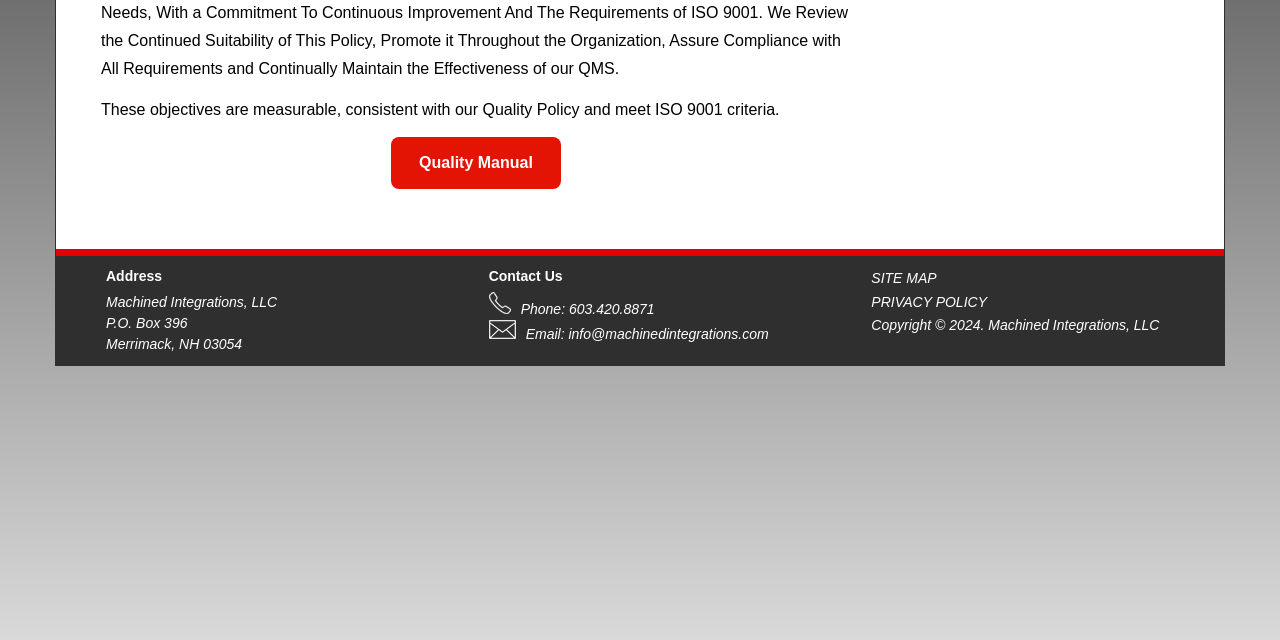Find the bounding box of the UI element described as follows: "info@machinedintegrations.com".

[0.444, 0.509, 0.601, 0.534]